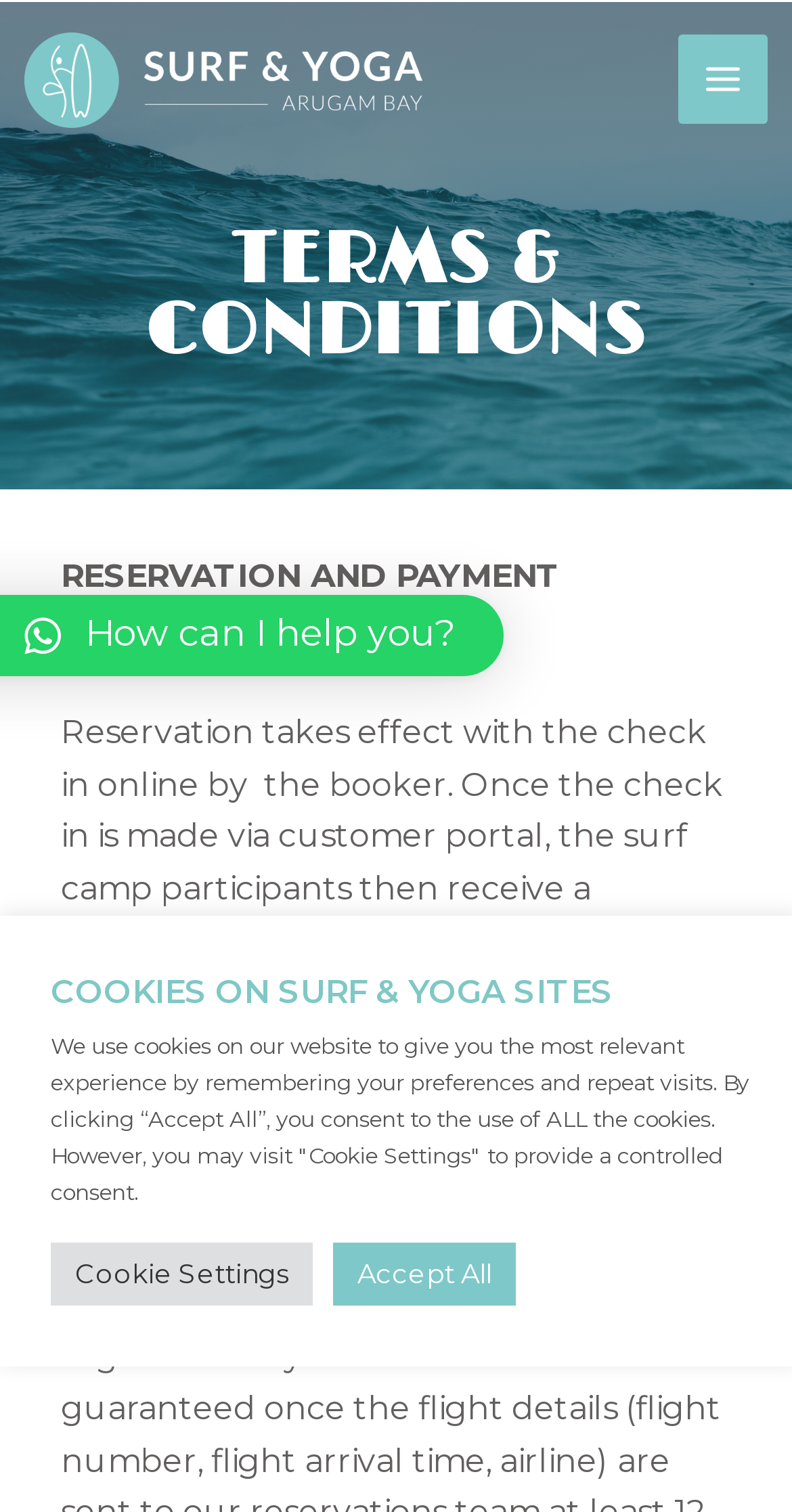Based on the image, provide a detailed and complete answer to the question: 
What is the company's right in case of unavoidable circumstances?

As stated in the static text 'The company reserves the right to cancel a reservation after a written reminder by e-mail, due to unavoidable circumstances.', the company has the right to cancel a reservation in case of unavoidable circumstances.